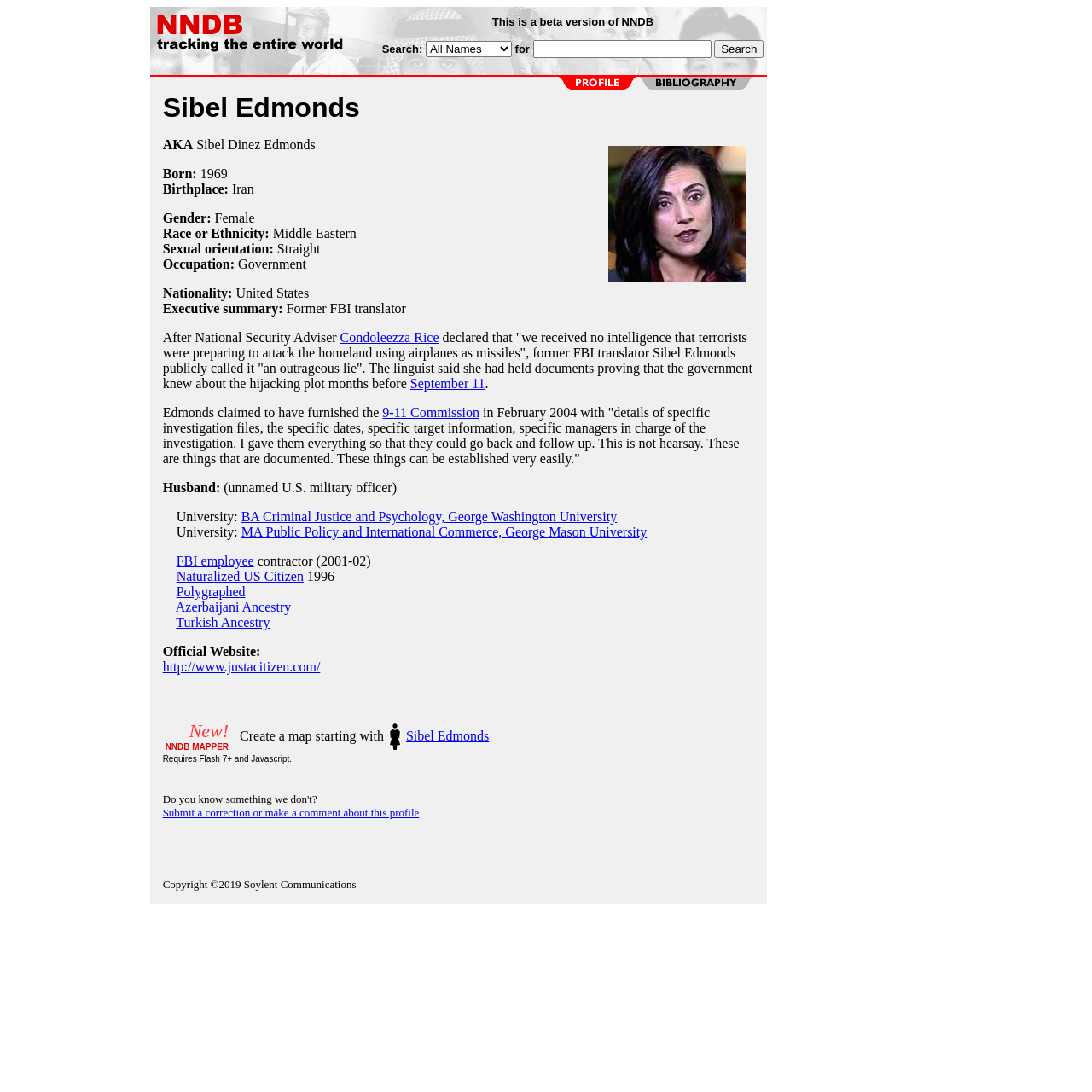What is Sibel Edmonds' occupation?
Please ensure your answer to the question is detailed and covers all necessary aspects.

According to the webpage, Sibel Edmonds' occupation is mentioned as 'Government' in the biography section, which provides information about her life and career.